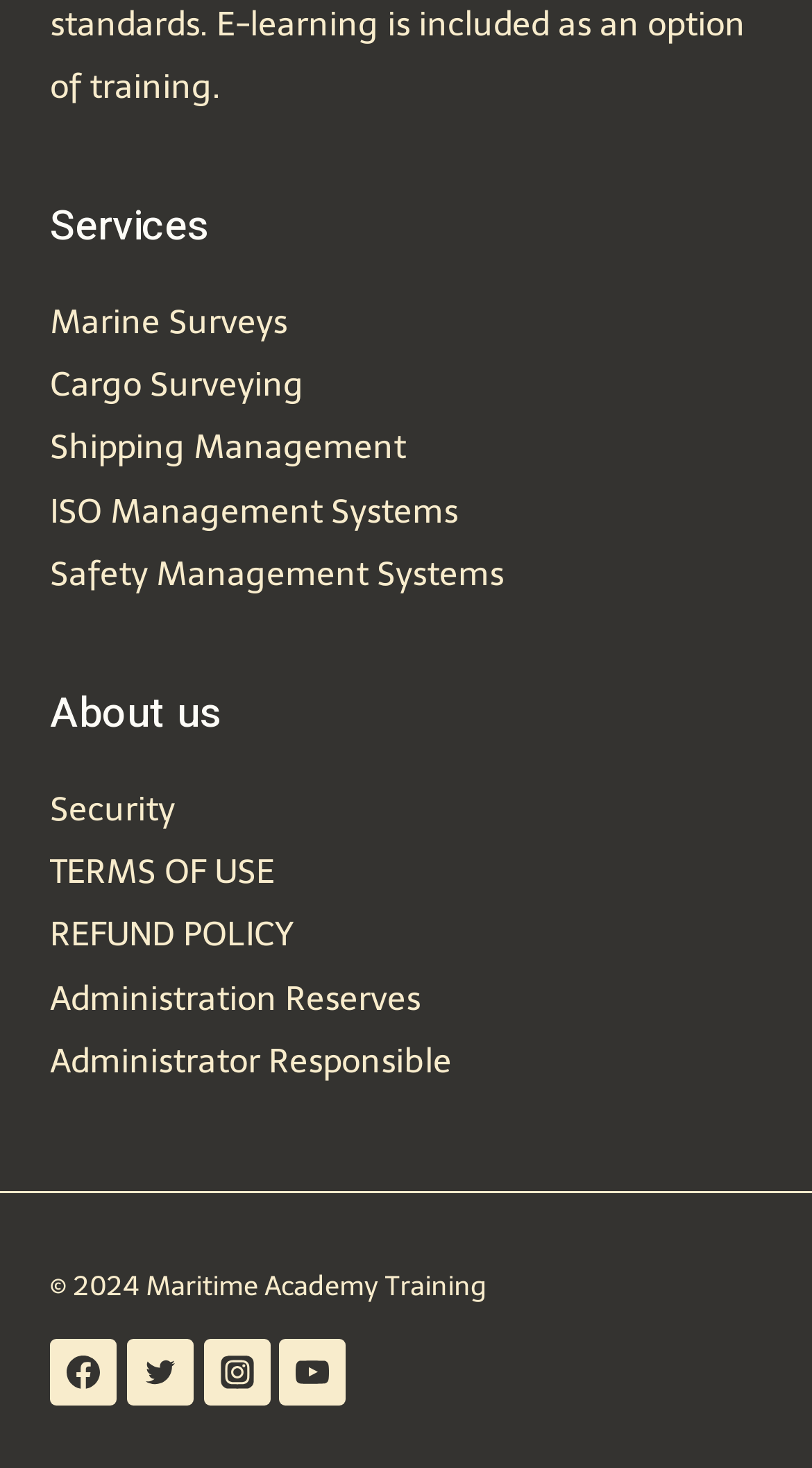Reply to the question below using a single word or brief phrase:
What type of management systems are offered by Maritime Academy Training?

ISO and Safety